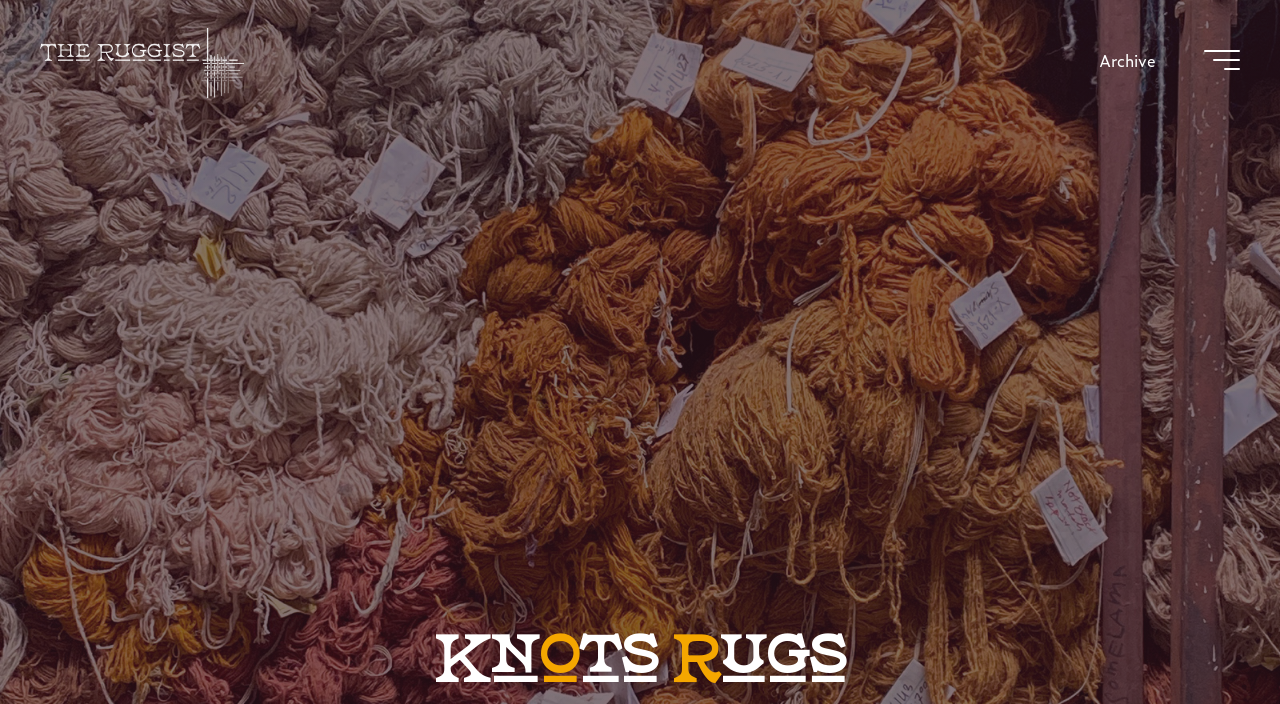What is the last letter of the text 'Ruggist'?
Answer with a single word or phrase by referring to the visual content.

T